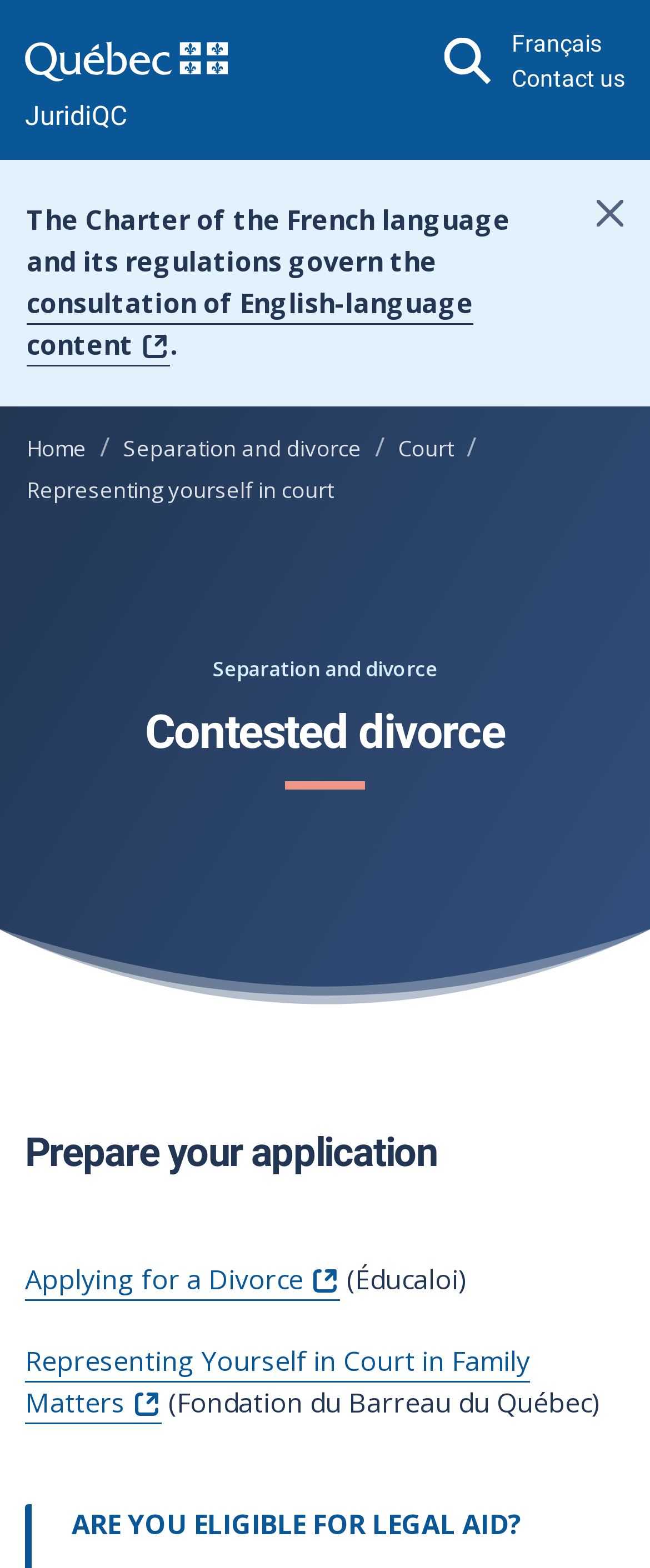What language can the user switch to?
Refer to the image and provide a one-word or short phrase answer.

French